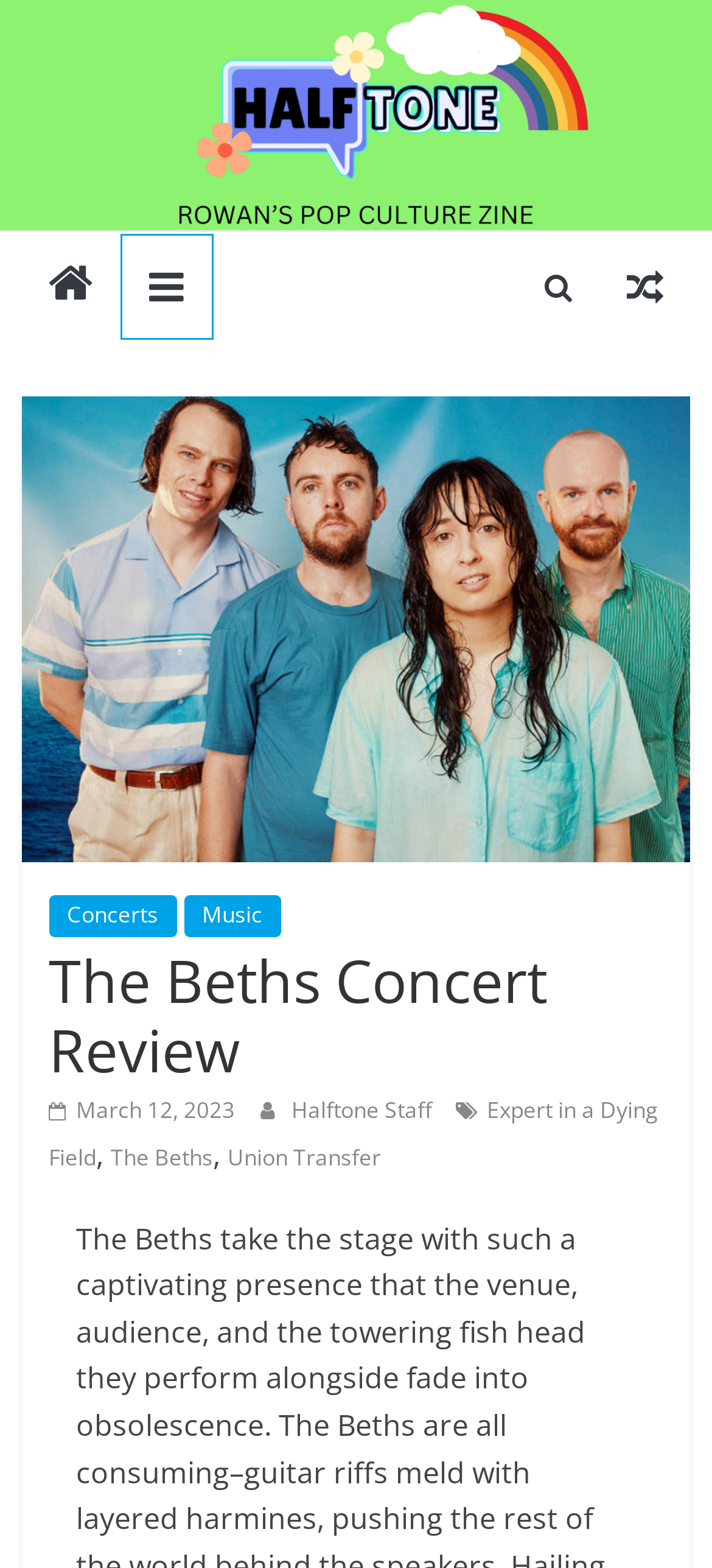Locate the bounding box for the described UI element: "The Beths". Ensure the coordinates are four float numbers between 0 and 1, formatted as [left, top, right, bottom].

[0.156, 0.728, 0.299, 0.748]